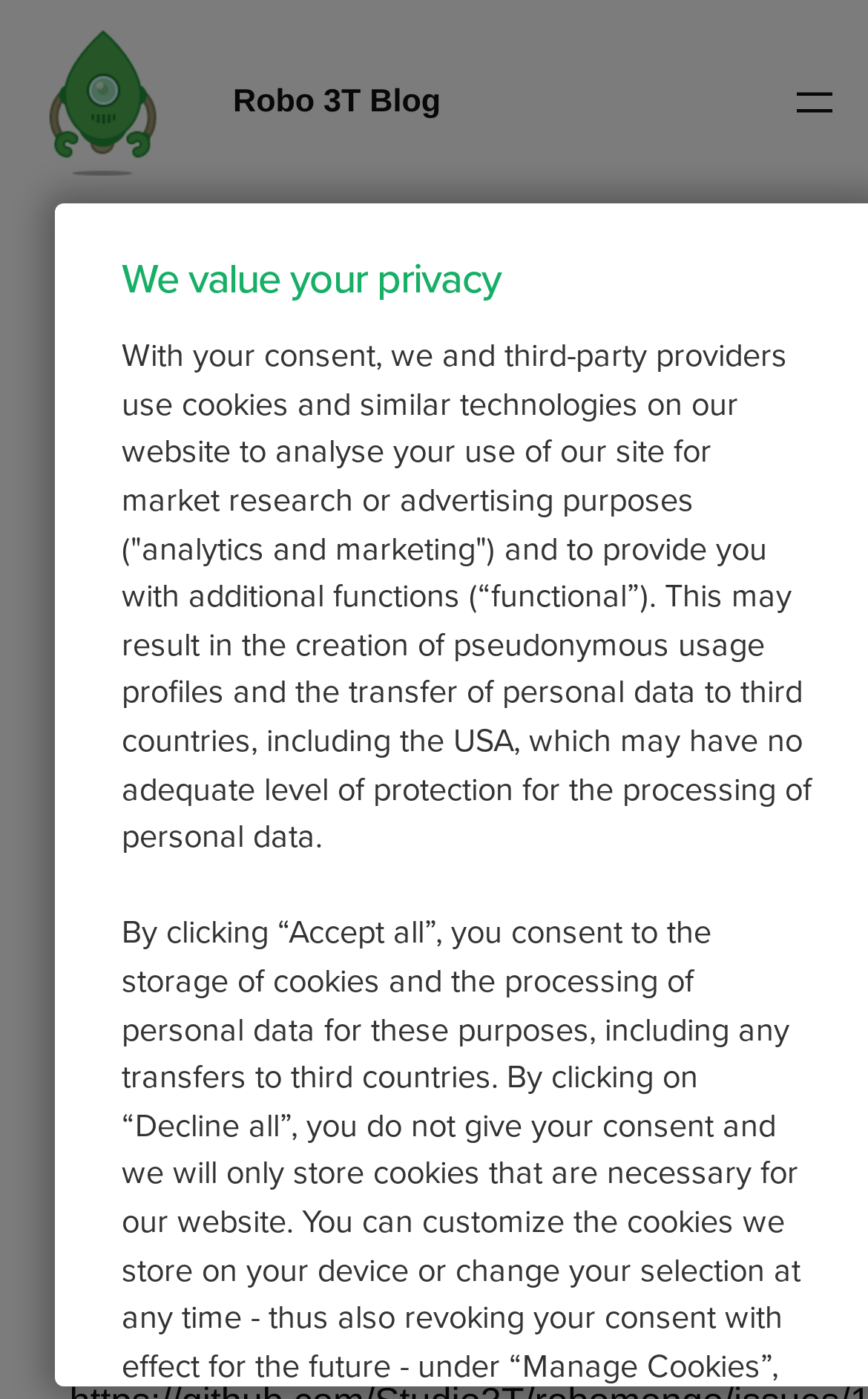What can be found in the link at the end of the article?
Using the details from the image, give an elaborate explanation to answer the question.

I found the answer by reading the text at the end of the article, which says 'More details can be found here:' and provides a link.